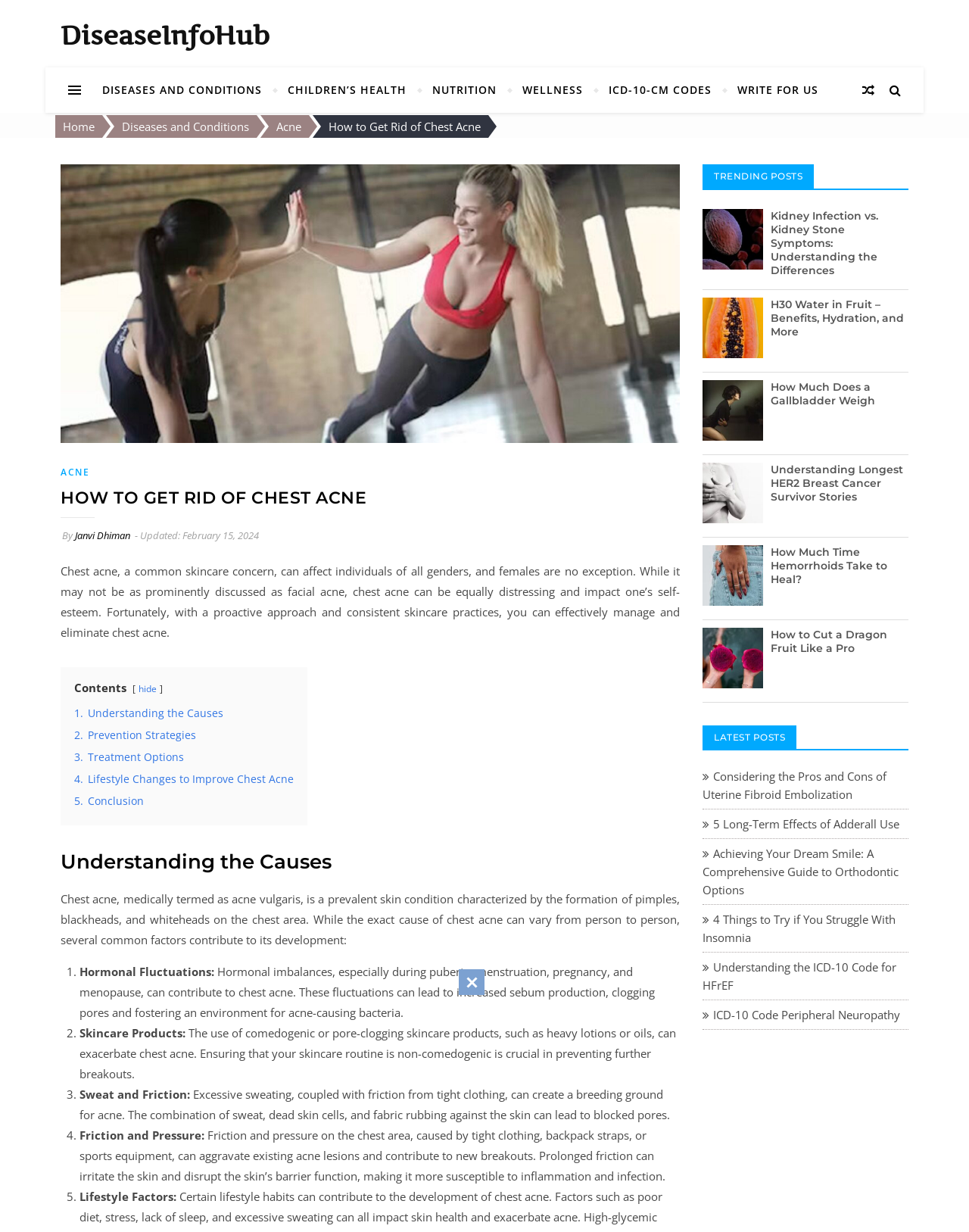Using the given description, provide the bounding box coordinates formatted as (top-left x, top-left y, bottom-right x, bottom-right y), with all values being floating point numbers between 0 and 1. Description: Acne

[0.062, 0.378, 0.093, 0.389]